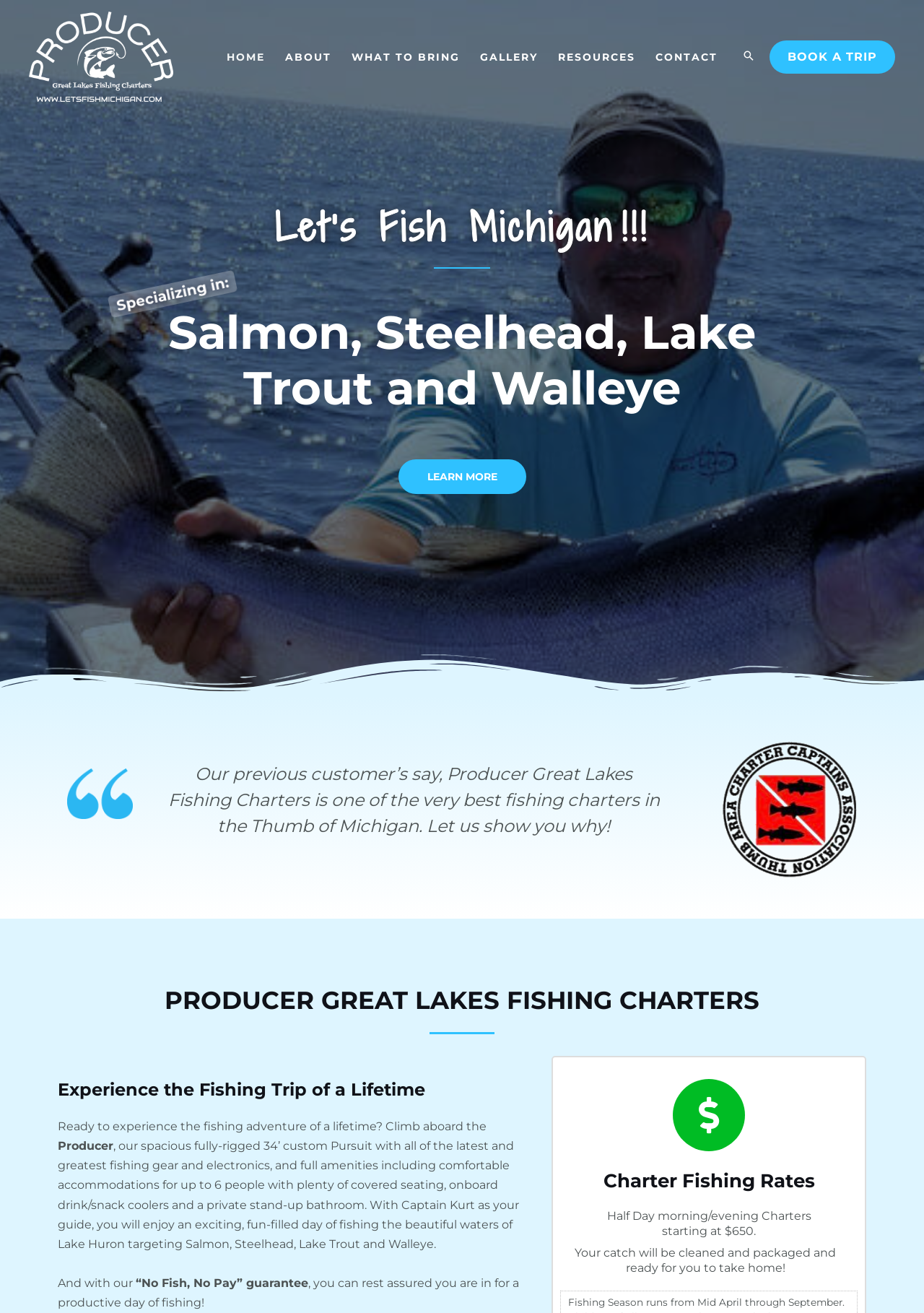Identify the bounding box coordinates for the element you need to click to achieve the following task: "Click on the BOOK A TRIP button". Provide the bounding box coordinates as four float numbers between 0 and 1, in the form [left, top, right, bottom].

[0.833, 0.031, 0.969, 0.056]